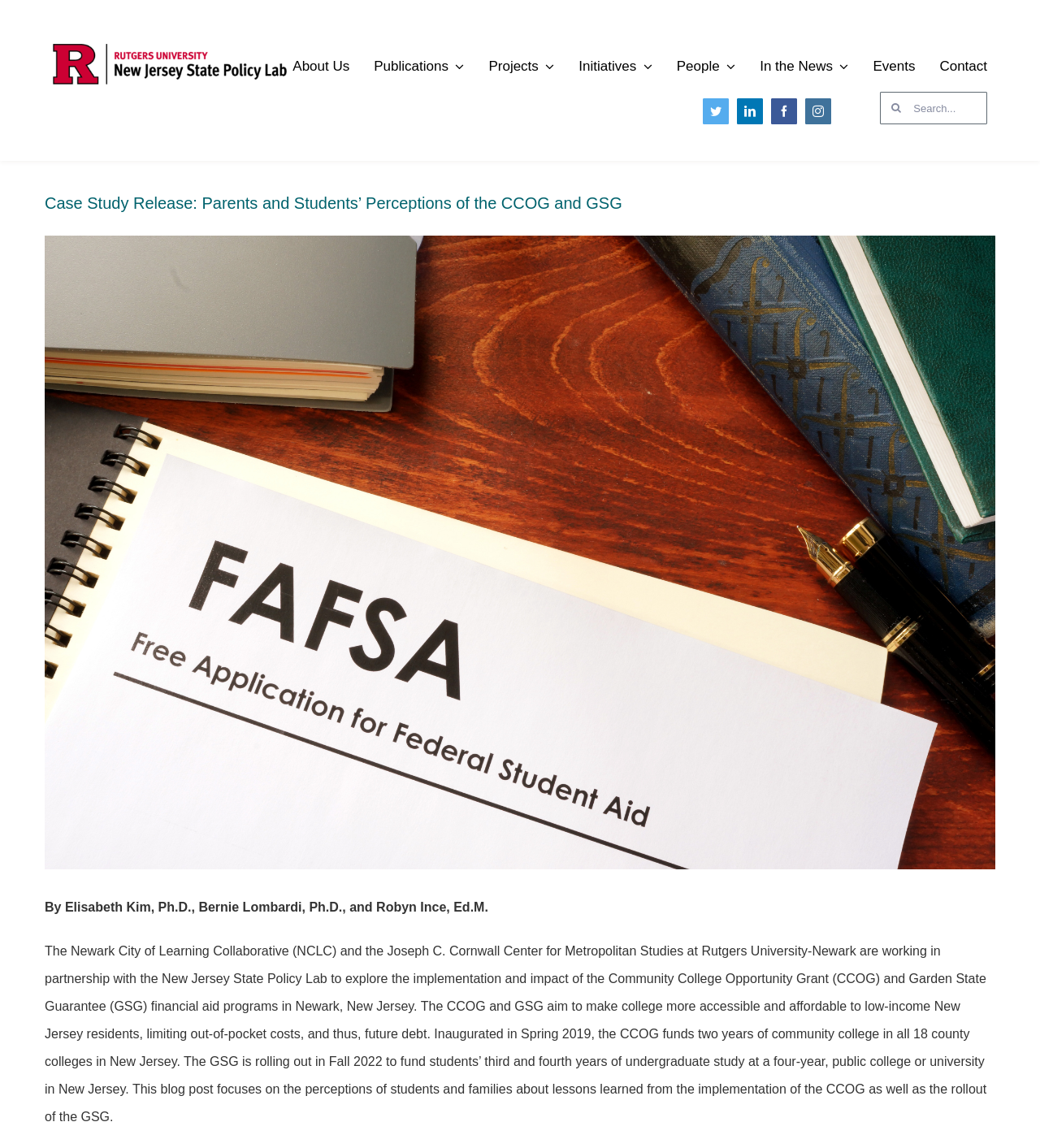Locate the bounding box of the UI element described in the following text: "State of Idaho".

None